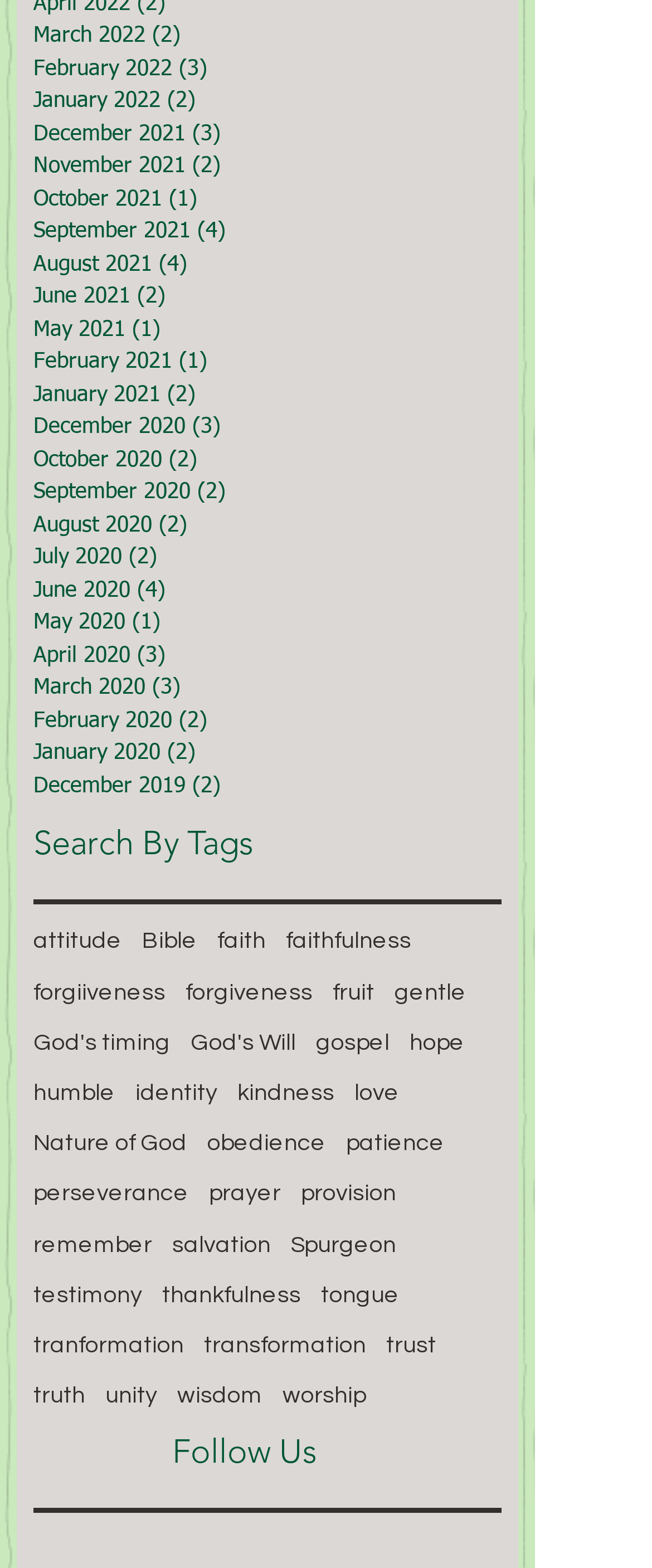What is the category of the webpage?
Look at the image and respond with a single word or a short phrase.

Christianity